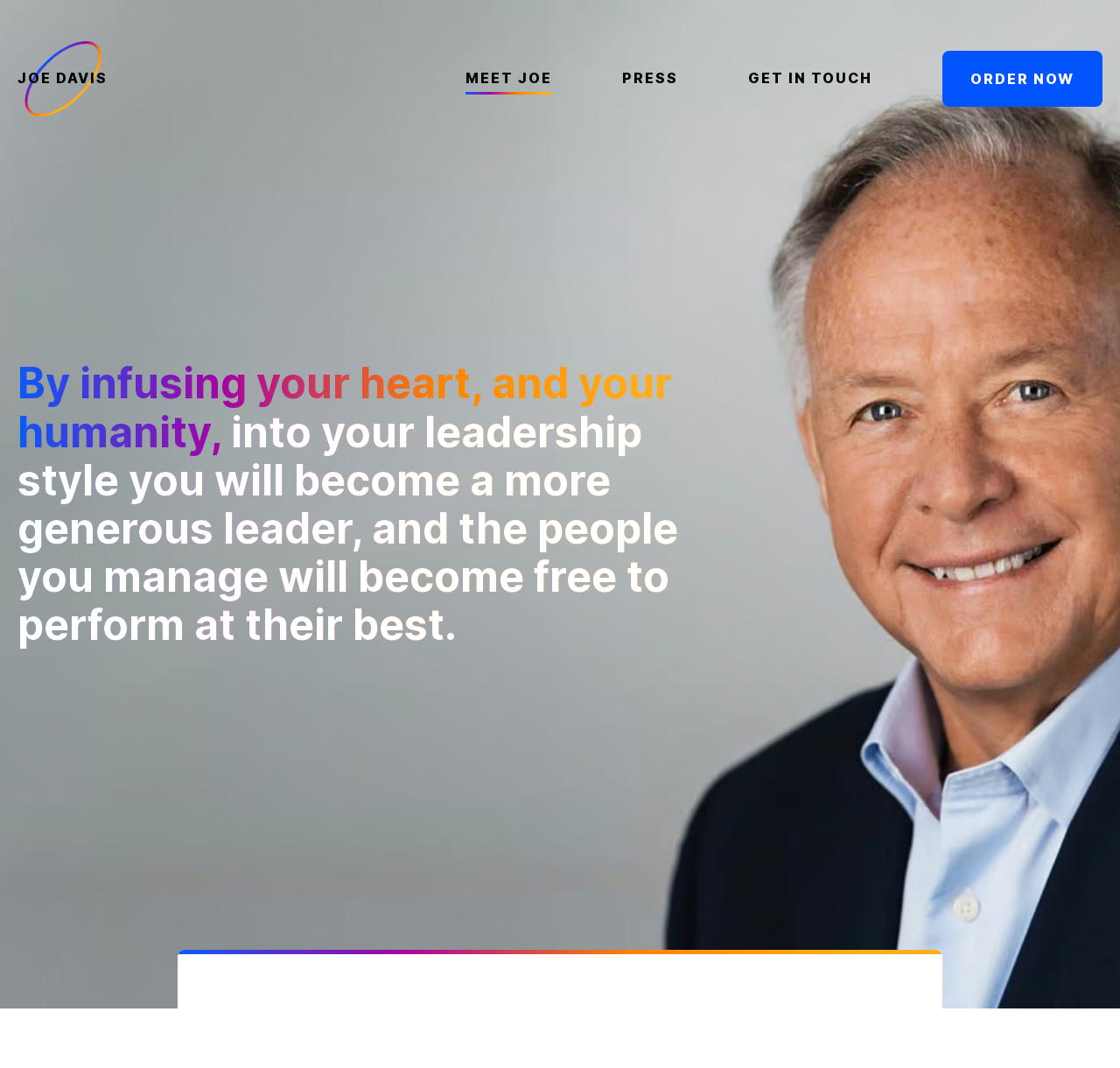What is the name of the person being described?
Answer the question in as much detail as possible.

The answer can be found by looking at the links at the top of the page, where 'JOE DAVIS' is prominently displayed. This suggests that the webpage is about a person named Joe Davis.